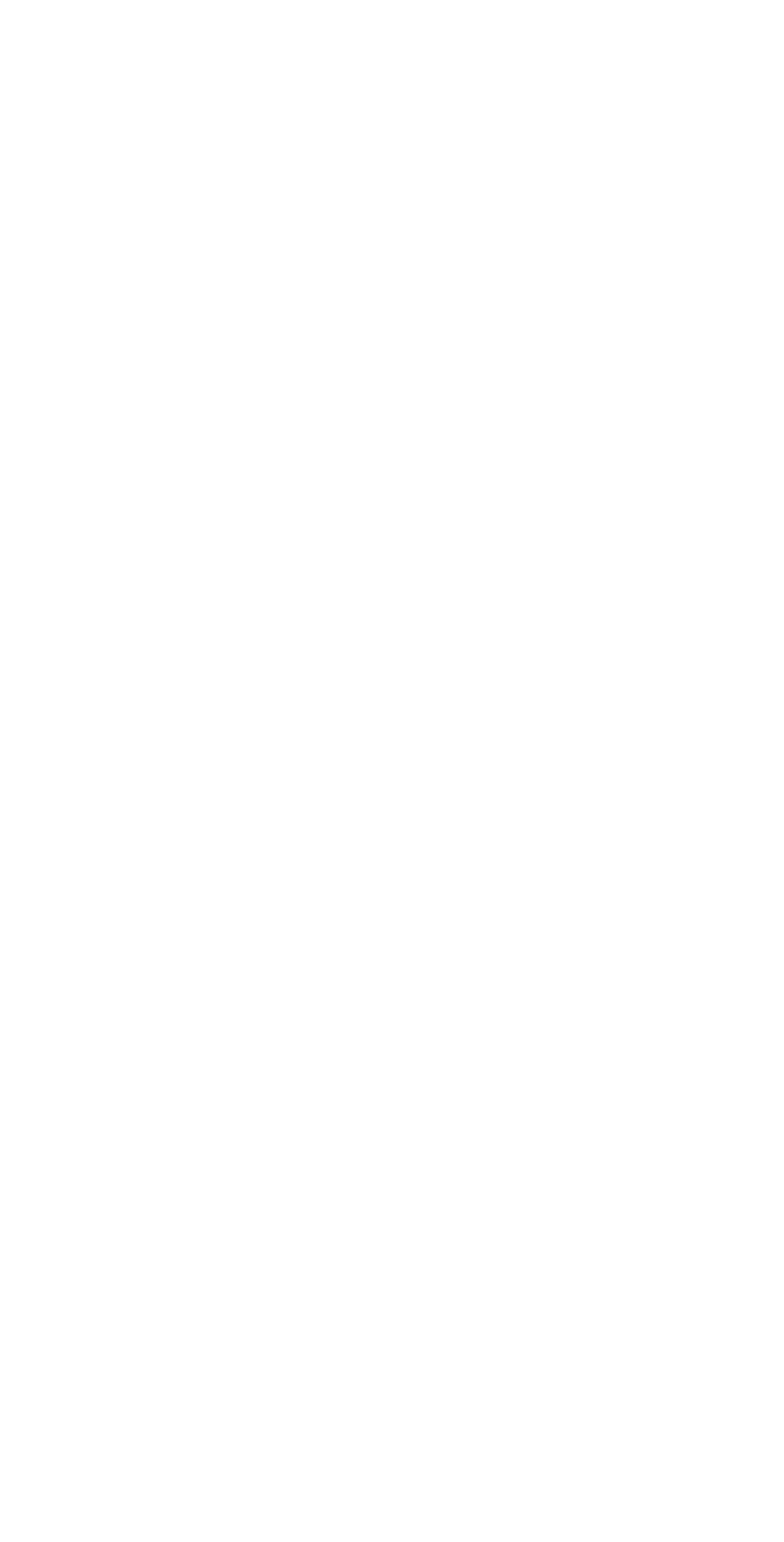Can you find the bounding box coordinates for the UI element given this description: "November 2020"? Provide the coordinates as four float numbers between 0 and 1: [left, top, right, bottom].

[0.128, 0.08, 0.454, 0.106]